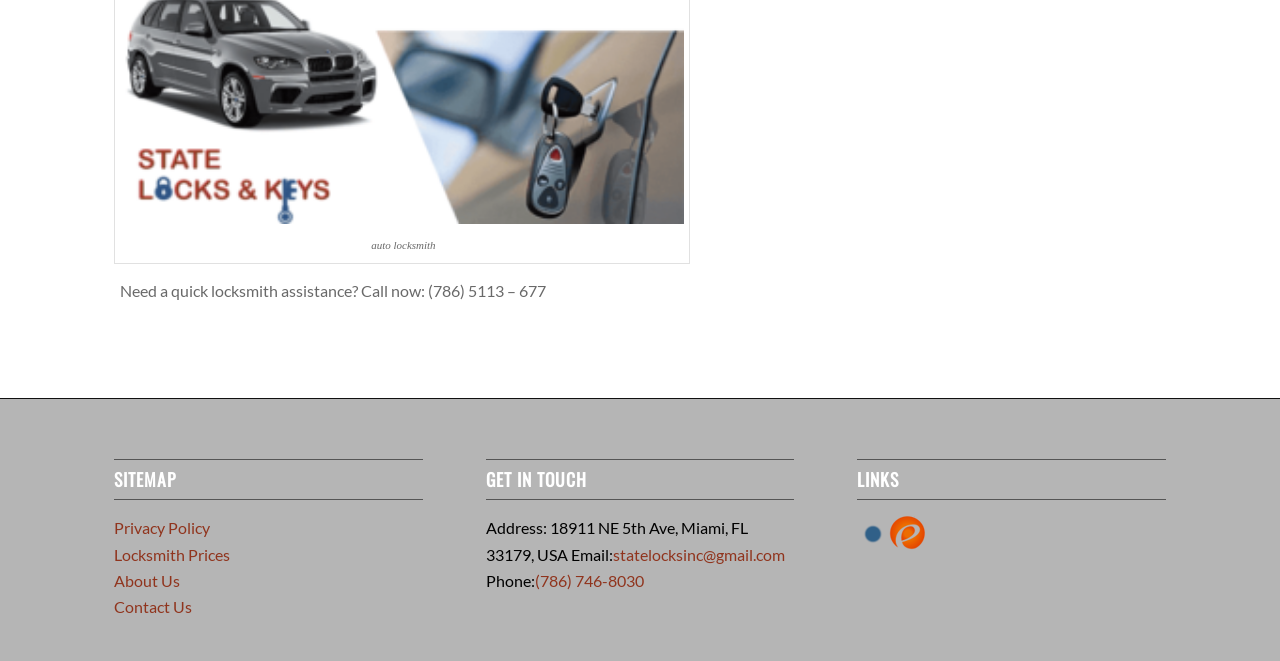Answer the question below in one word or phrase:
What is the phone number for locksmith assistance?

(786) 5113 – 677